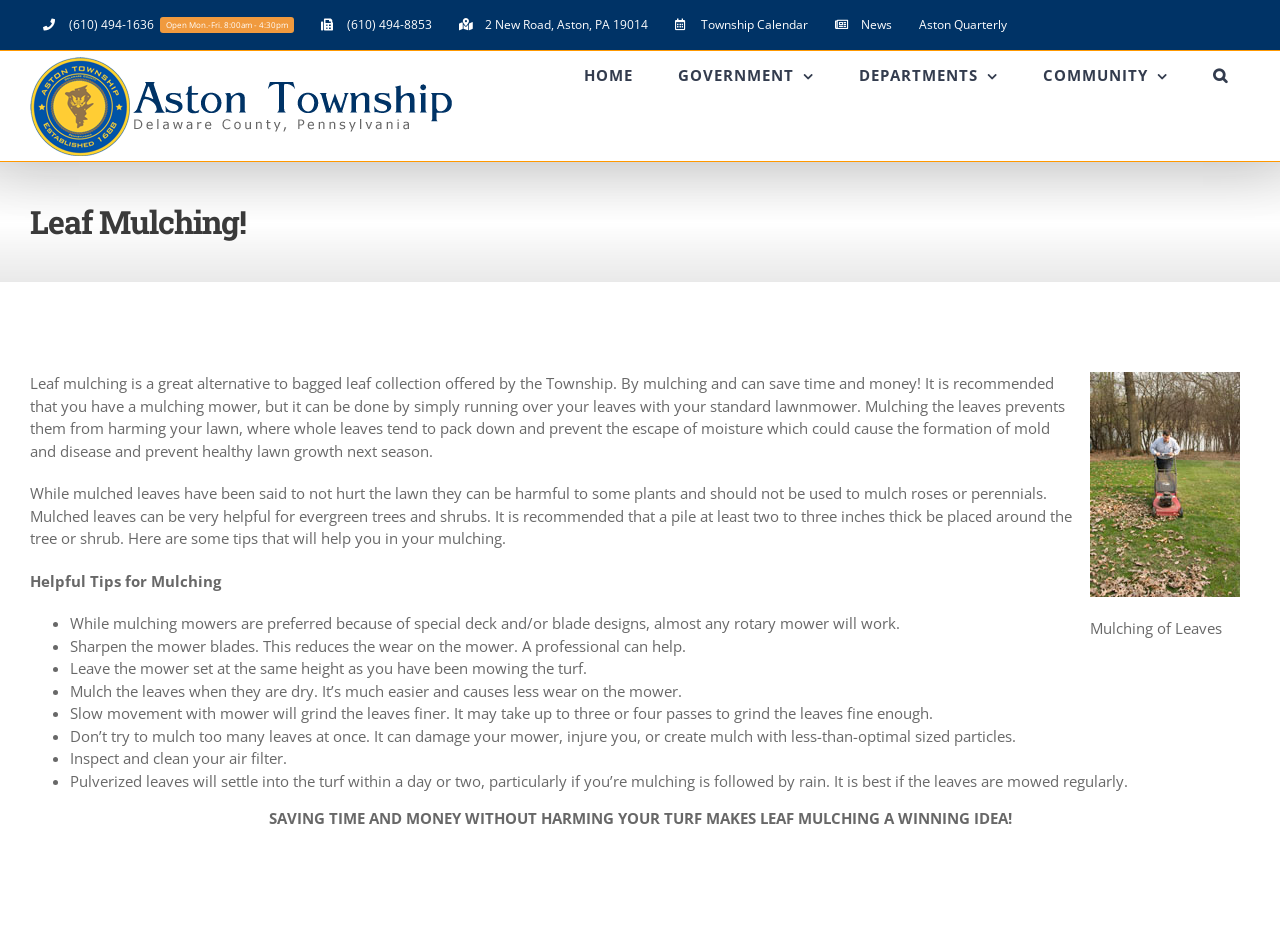What should you do to the mower blades before mulching?
Use the information from the image to give a detailed answer to the question.

I found this information by reading the list of helpful tips for mulching, which states 'Sharpen the mower blades. This reduces the wear on the mower. A professional can help.' This suggests that you should sharpen the mower blades before mulching.